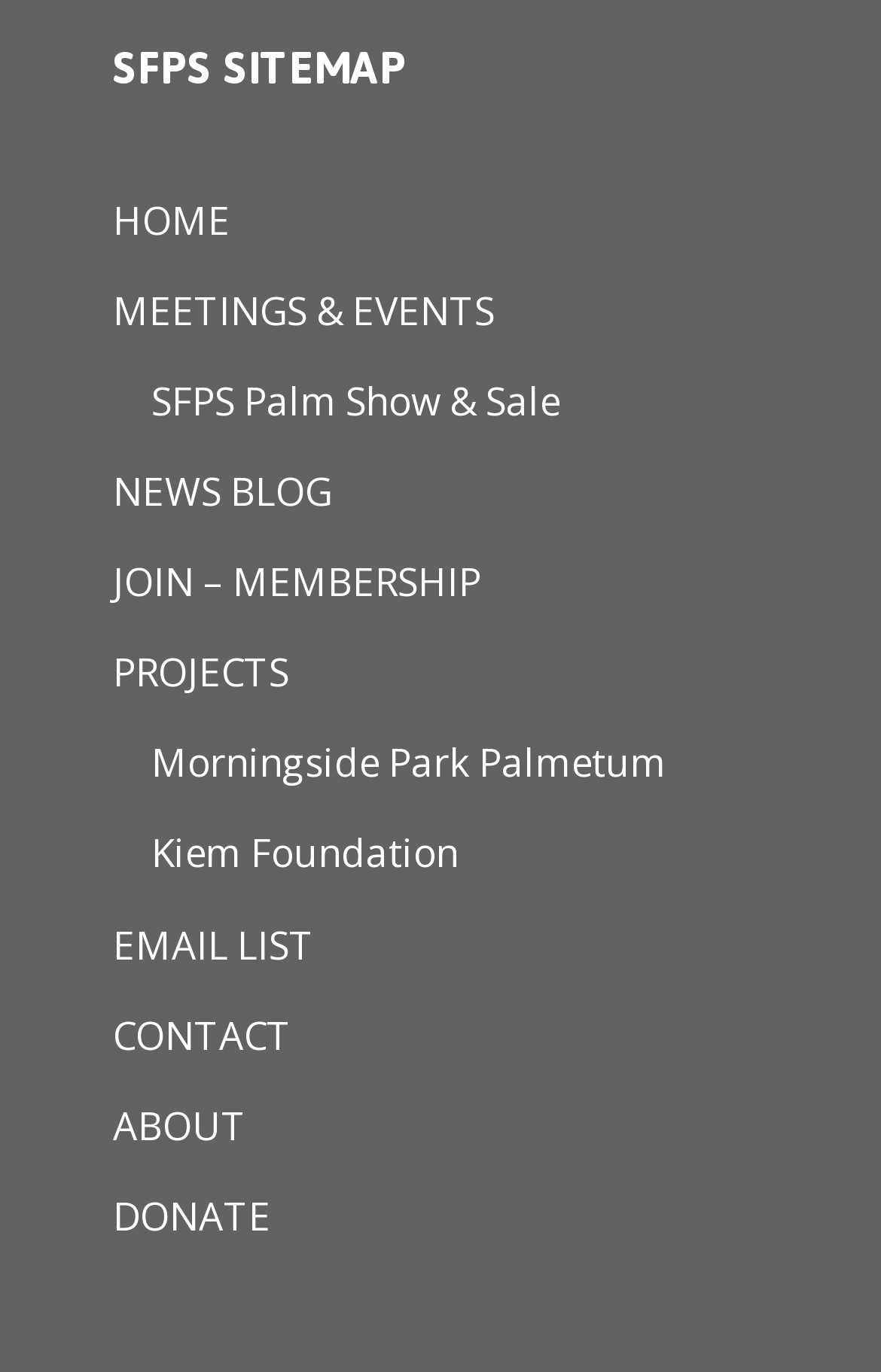Can you specify the bounding box coordinates for the region that should be clicked to fulfill this instruction: "read news blog".

[0.128, 0.339, 0.377, 0.377]